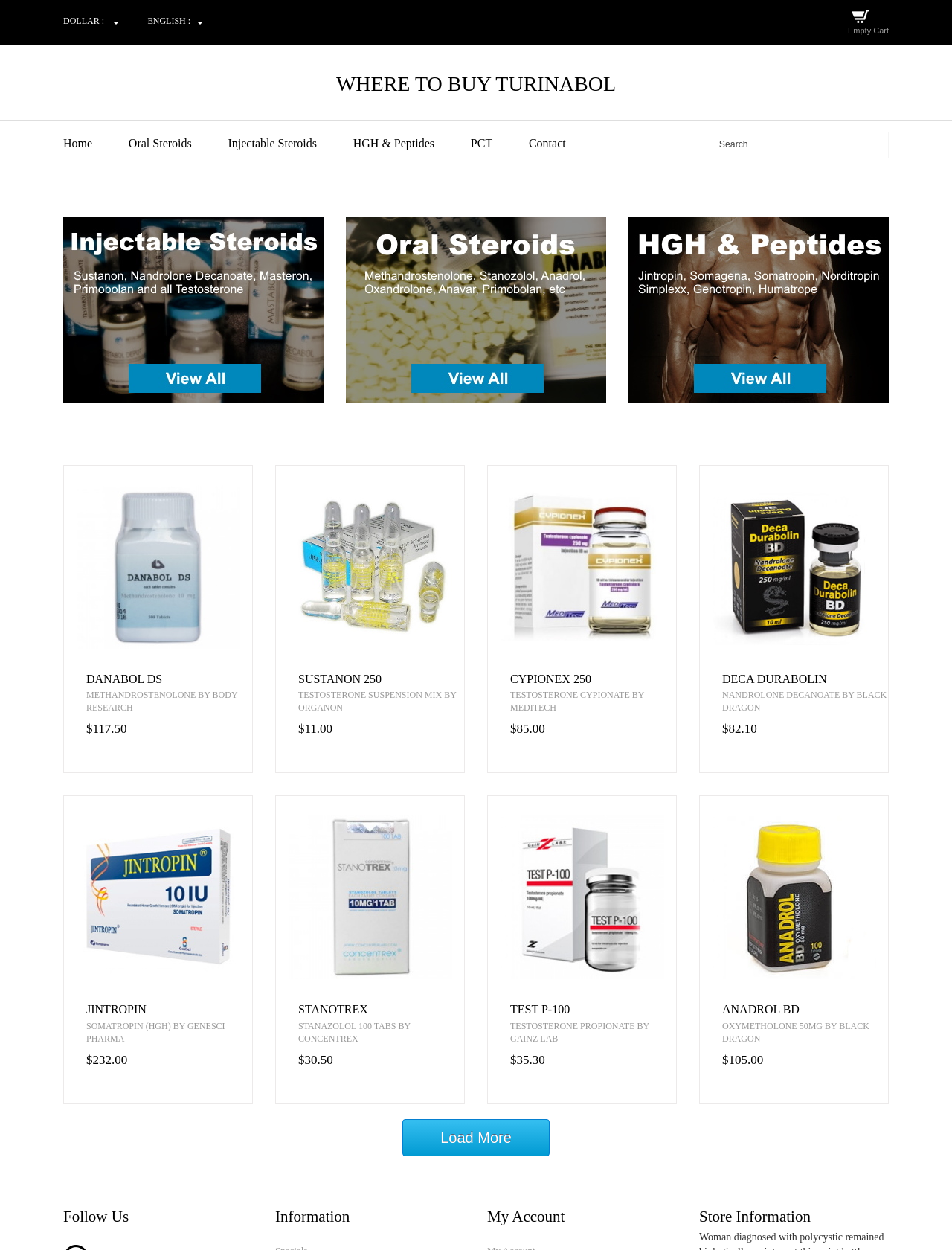Determine the bounding box coordinates of the clickable element necessary to fulfill the instruction: "Buy Injectable Steroids". Provide the coordinates as four float numbers within the 0 to 1 range, i.e., [left, top, right, bottom].

[0.066, 0.173, 0.34, 0.322]